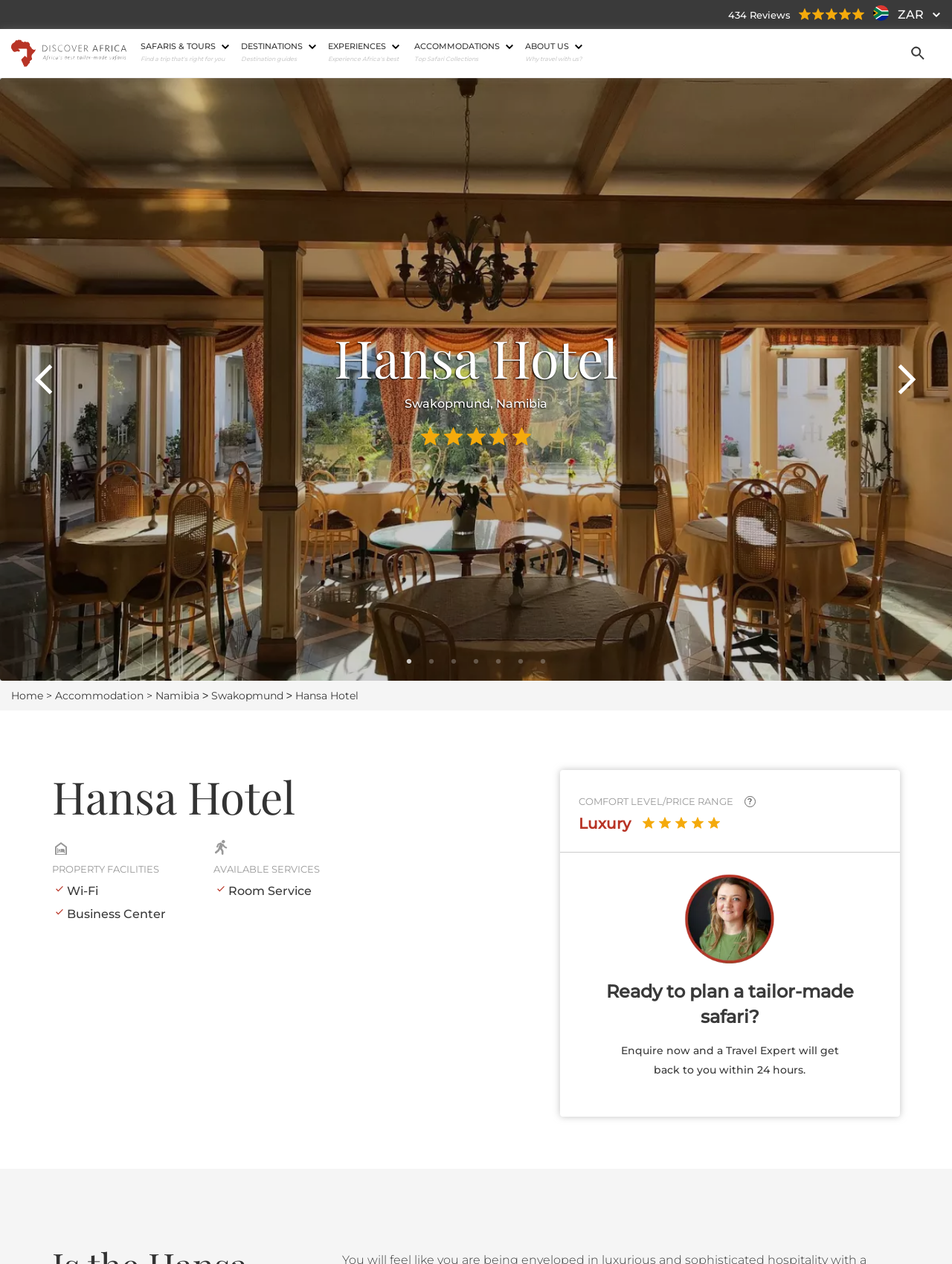What is the comfort level of the hotel?
Based on the image, respond with a single word or phrase.

Luxury